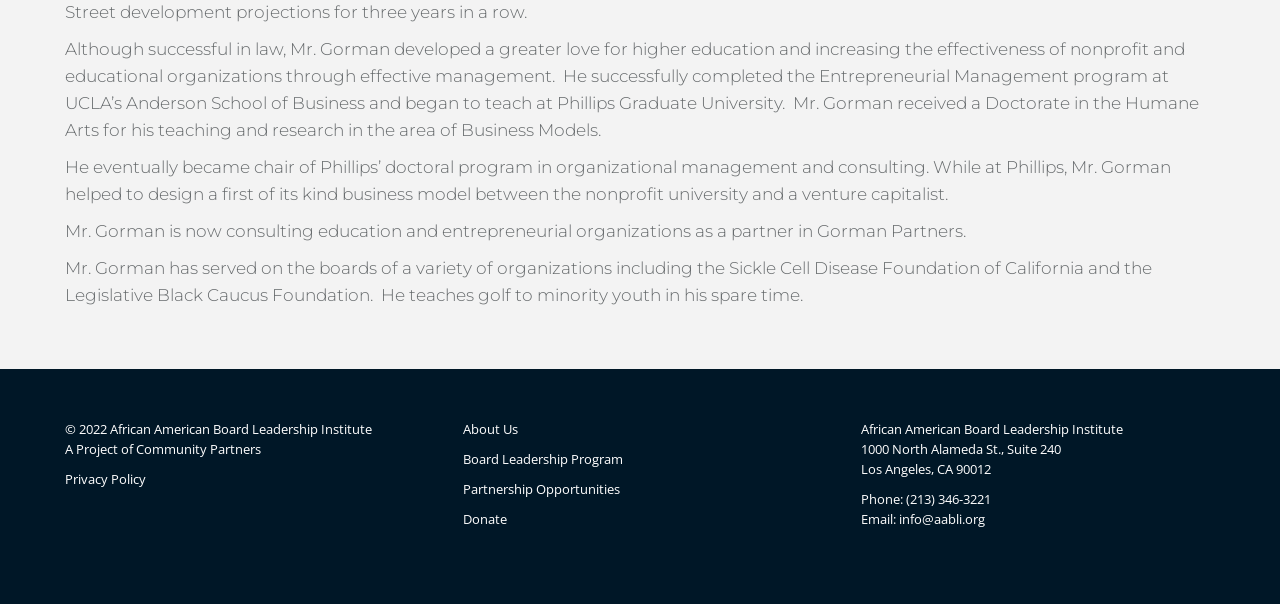Given the element description Donate, predict the bounding box coordinates for the UI element in the webpage screenshot. The format should be (top-left x, top-left y, bottom-right x, bottom-right y), and the values should be between 0 and 1.

[0.362, 0.844, 0.396, 0.874]